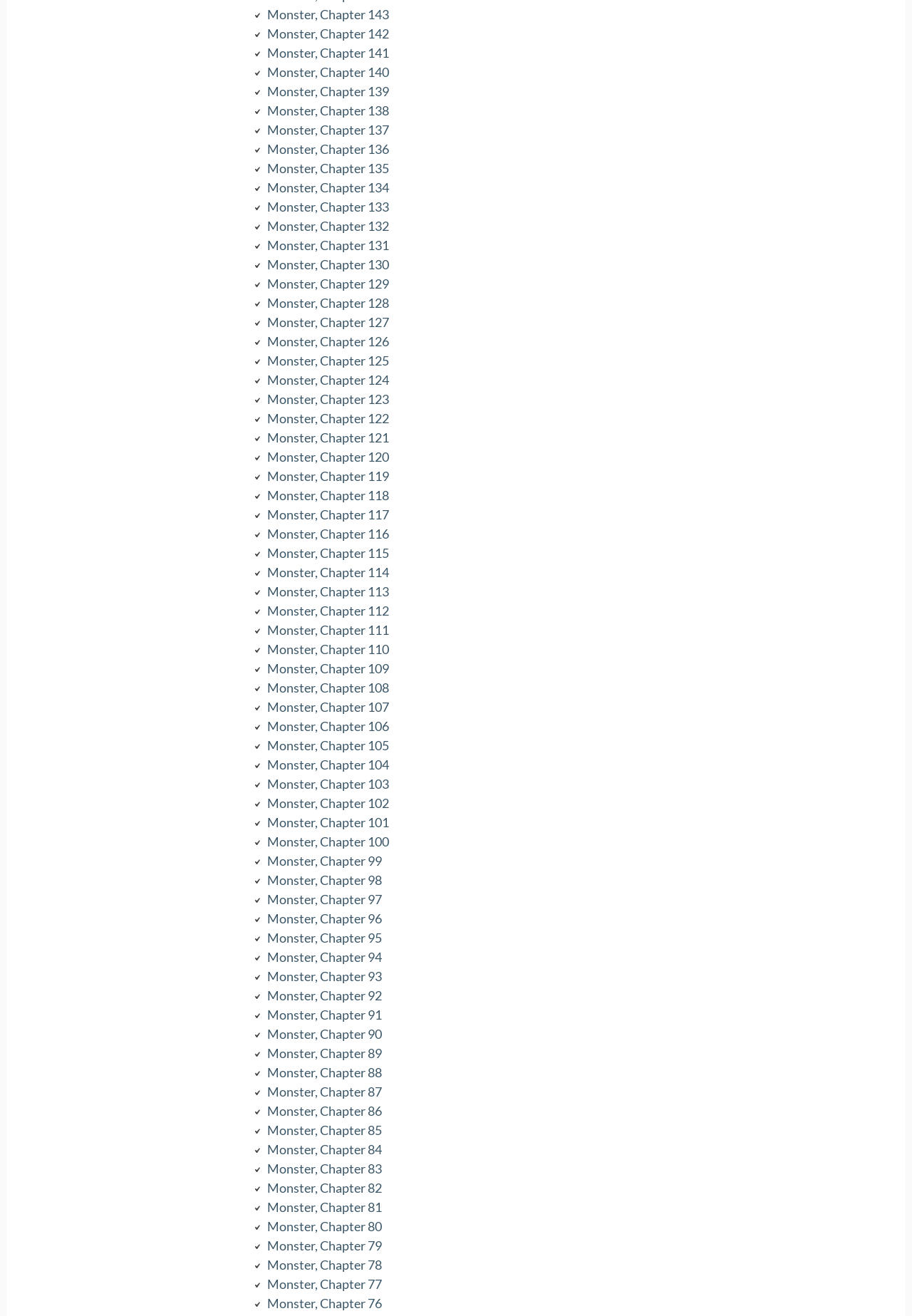Please determine the bounding box coordinates of the clickable area required to carry out the following instruction: "view Monster, Chapter 100". The coordinates must be four float numbers between 0 and 1, represented as [left, top, right, bottom].

[0.293, 0.633, 0.427, 0.645]